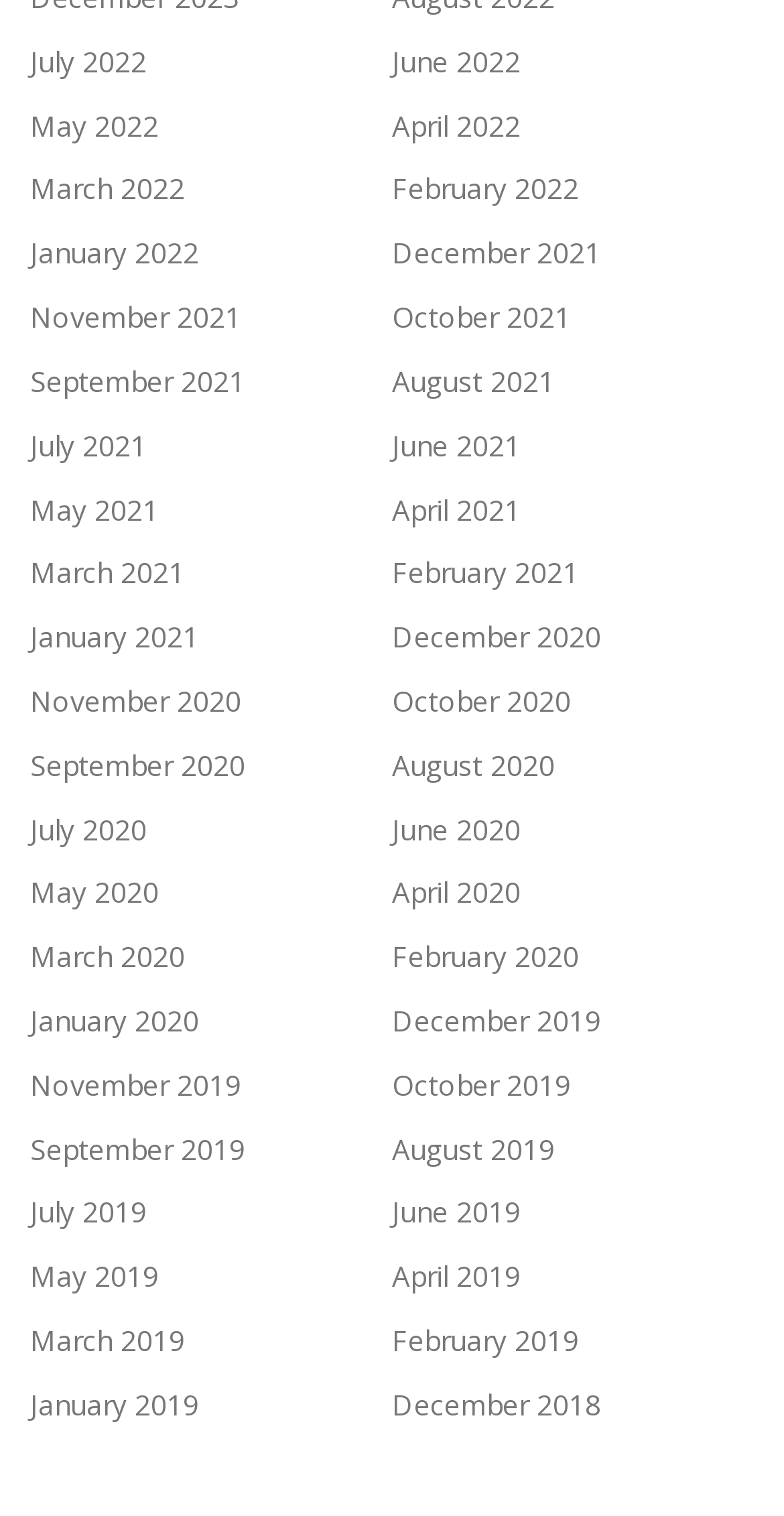Locate the bounding box coordinates of the clickable region necessary to complete the following instruction: "View July 2022". Provide the coordinates in the format of four float numbers between 0 and 1, i.e., [left, top, right, bottom].

[0.038, 0.028, 0.187, 0.053]